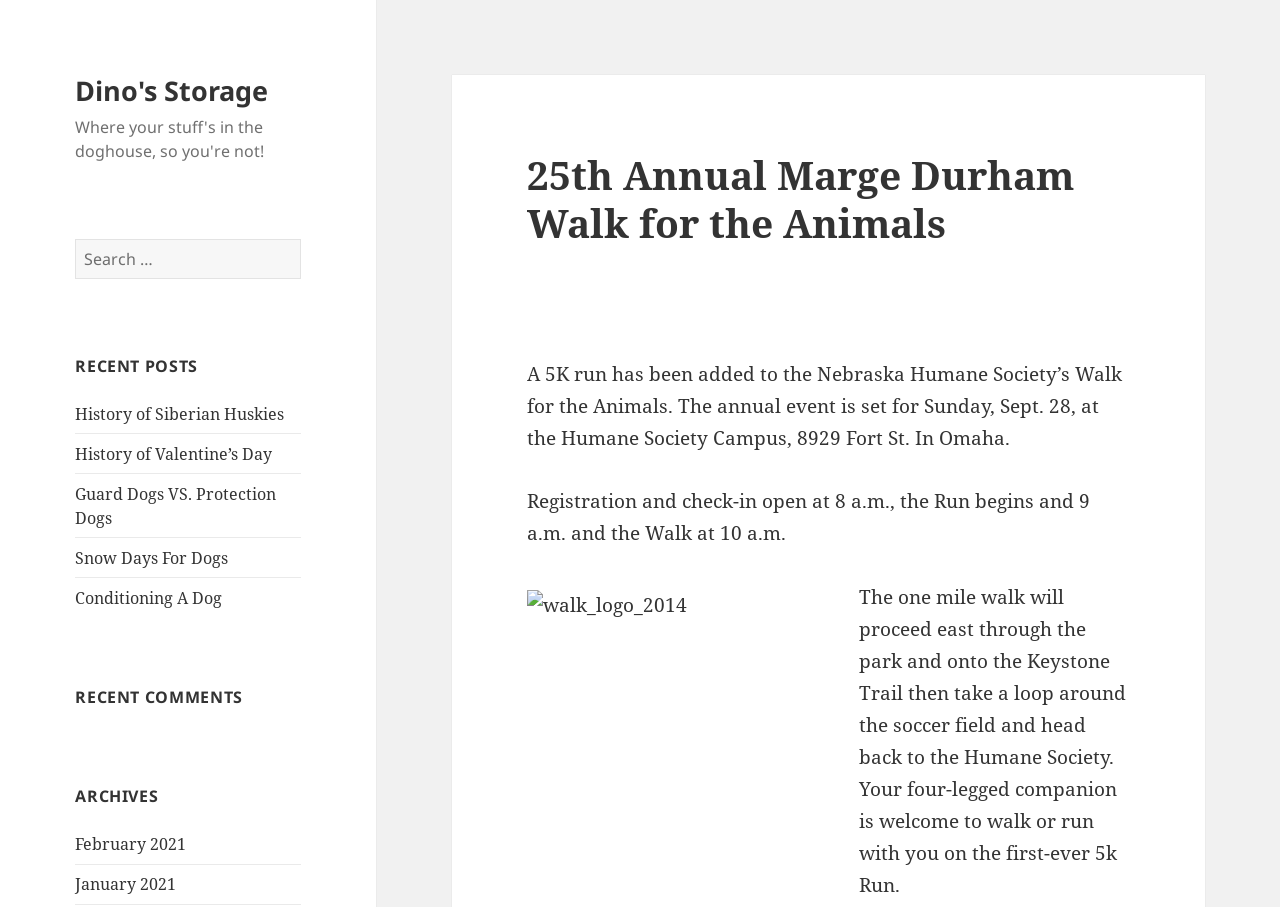Give a detailed account of the webpage's layout and content.

The webpage is about the 25th Annual Marge Durham Walk for the Animals, sponsored by Dino's Storage. At the top, there is a link to Dino's Storage, followed by a search bar with a "Search" button. Below the search bar, there is a heading "RECENT POSTS" with five links to recent articles, including "History of Siberian Huskies" and "Snow Days For Dogs". 

Further down, there is a heading "RECENT COMMENTS" and another heading "ARCHIVES" with links to February 2021 and January 2021. On the right side of the page, there is a header with the title "25th Annual Marge Durham Walk for the Animals" and a brief description of the event, including a 5K run and a one-mile walk. The event details are accompanied by an image of the walk logo.